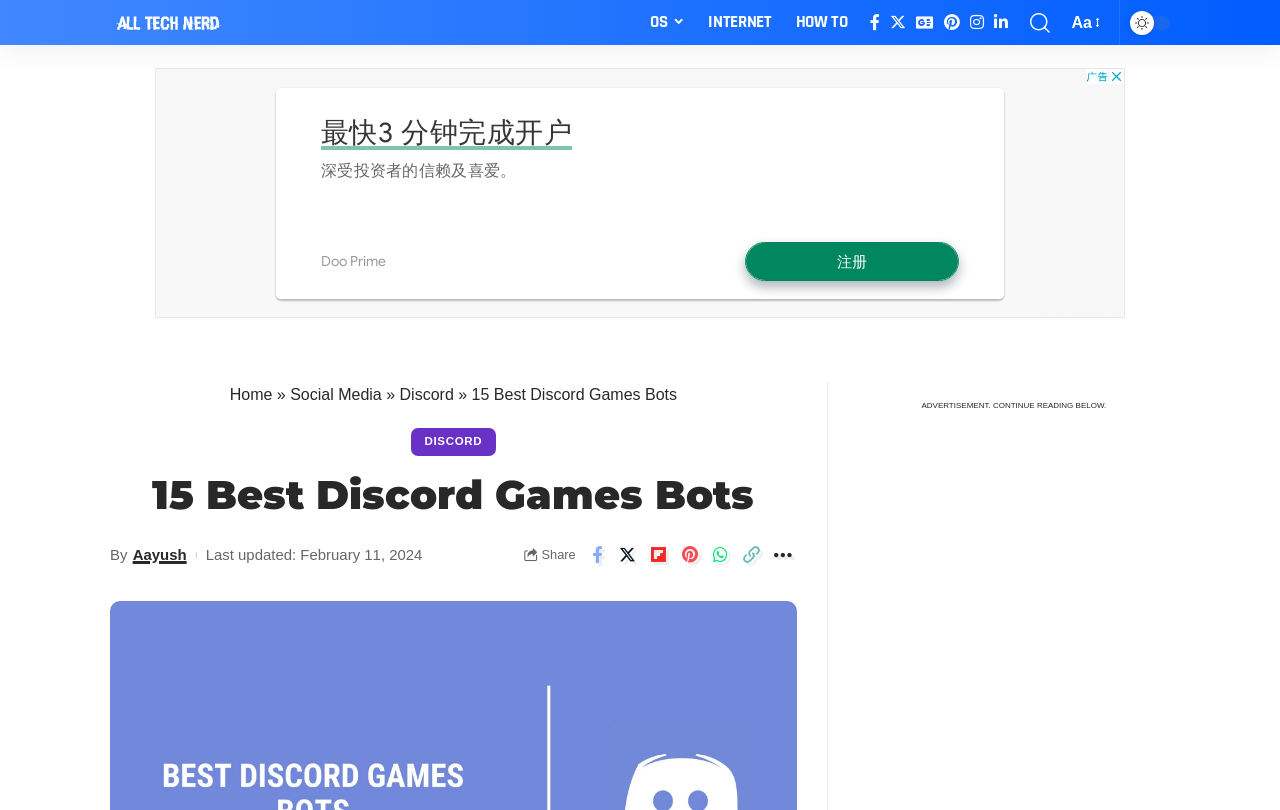Please pinpoint the bounding box coordinates for the region I should click to adhere to this instruction: "Visit the 'Discord' page".

[0.312, 0.477, 0.355, 0.498]